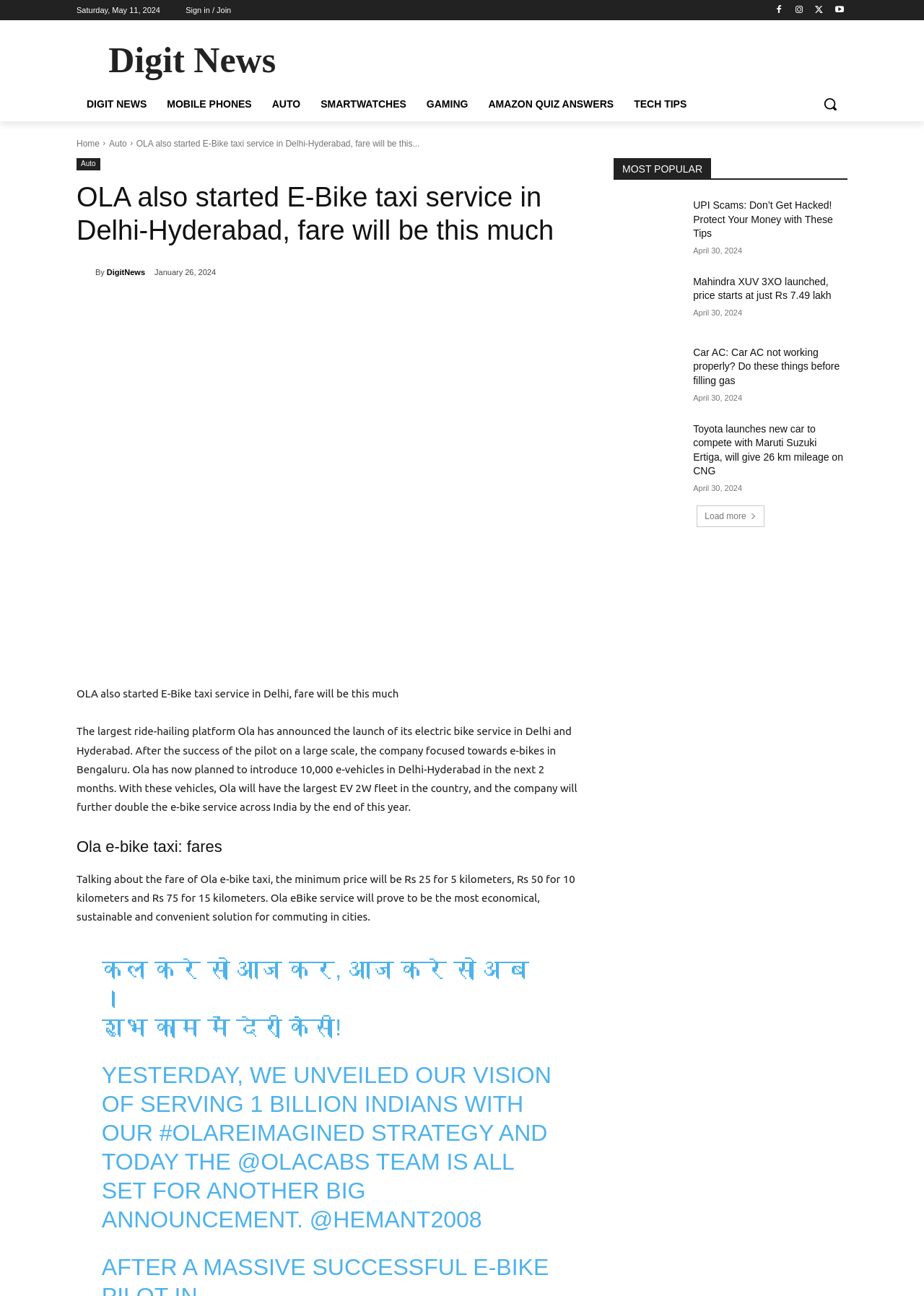Give a one-word or one-phrase response to the question:
How many kilometers of mileage will Toyota's new car give on CNG?

26 km